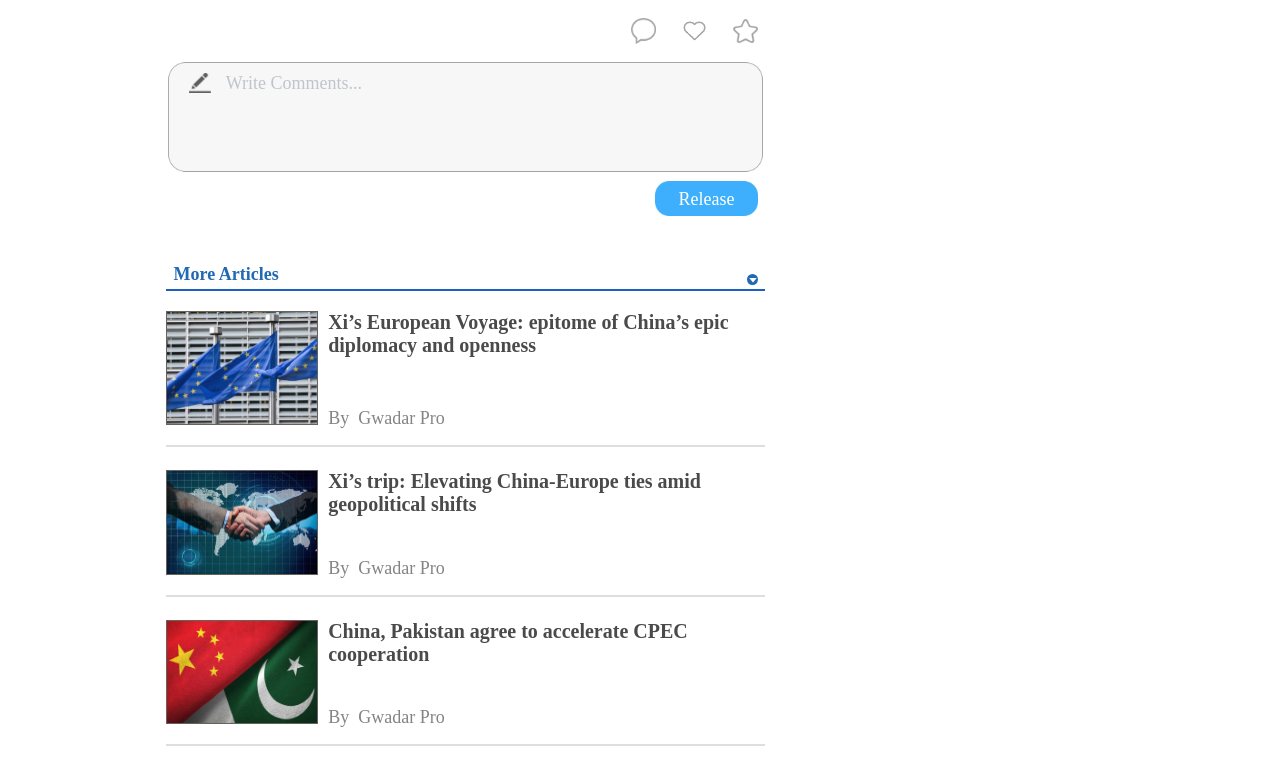How many articles are listed on the webpage?
We need a detailed and exhaustive answer to the question. Please elaborate.

There are three article links listed on the webpage, each with a heading, image, and author information. The articles are 'Xi’s European Voyage: epitome of China’s epic diplomacy and openness', 'Xi’s trip: Elevating China-Europe ties amid geopolitical shifts', and 'China, Pakistan agree to accelerate CPEC cooperation'.